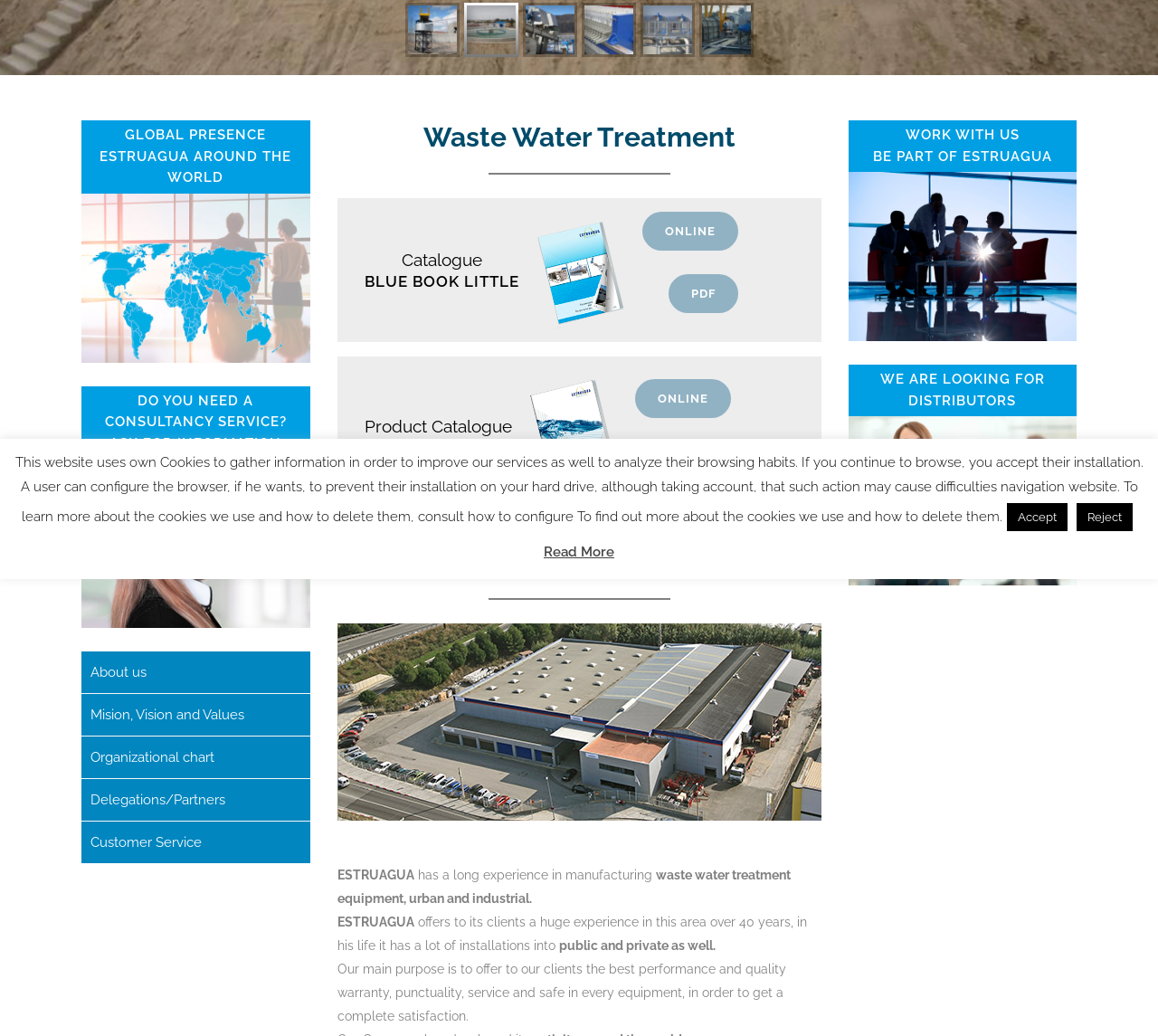Determine the bounding box coordinates in the format (top-left x, top-left y, bottom-right x, bottom-right y). Ensure all values are floating point numbers between 0 and 1. Identify the bounding box of the UI element described by: Политика конфиденциальности

None